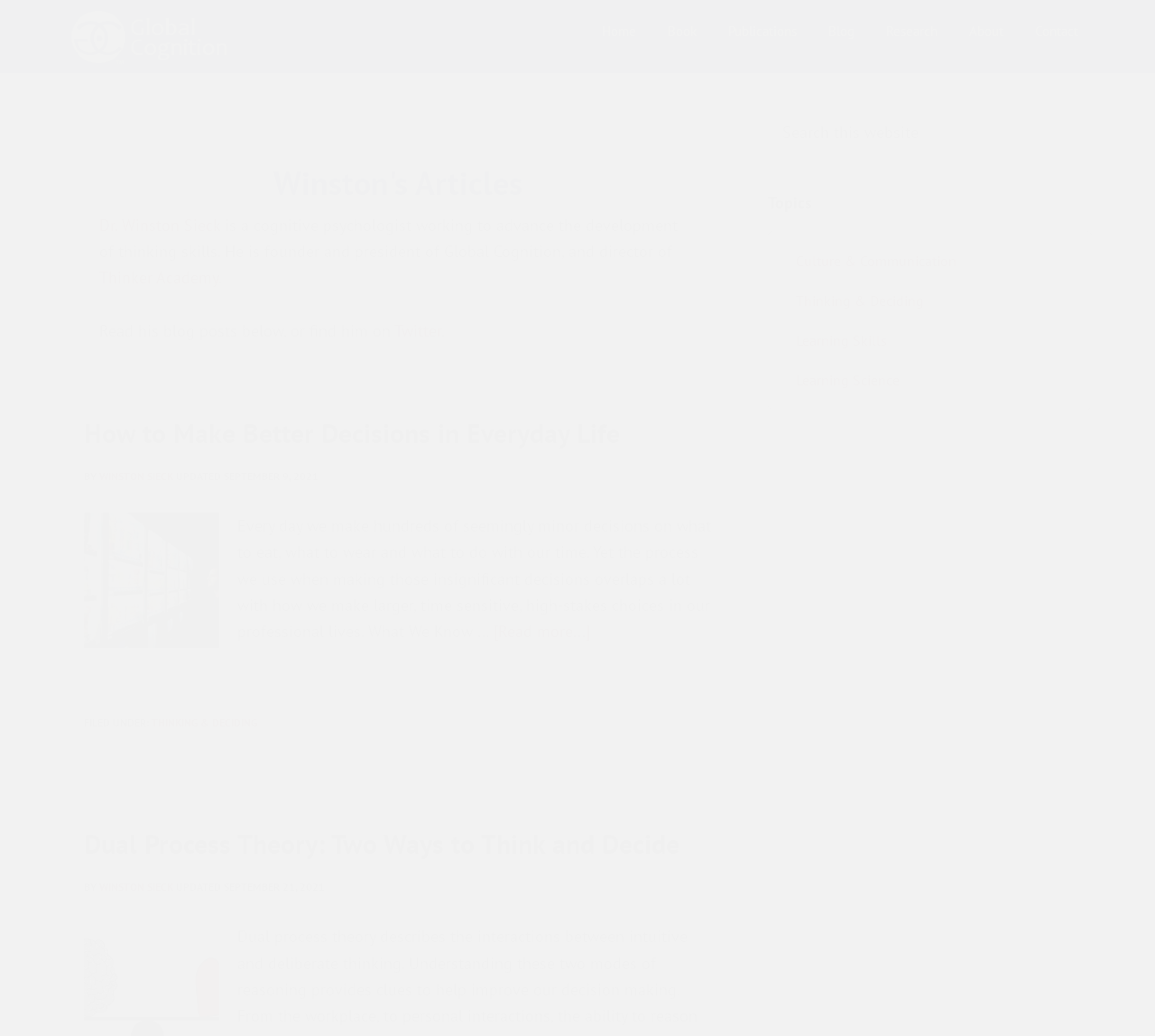Can you show the bounding box coordinates of the region to click on to complete the task described in the instruction: "Visit the 'Thinker Academy' website"?

[0.086, 0.258, 0.189, 0.278]